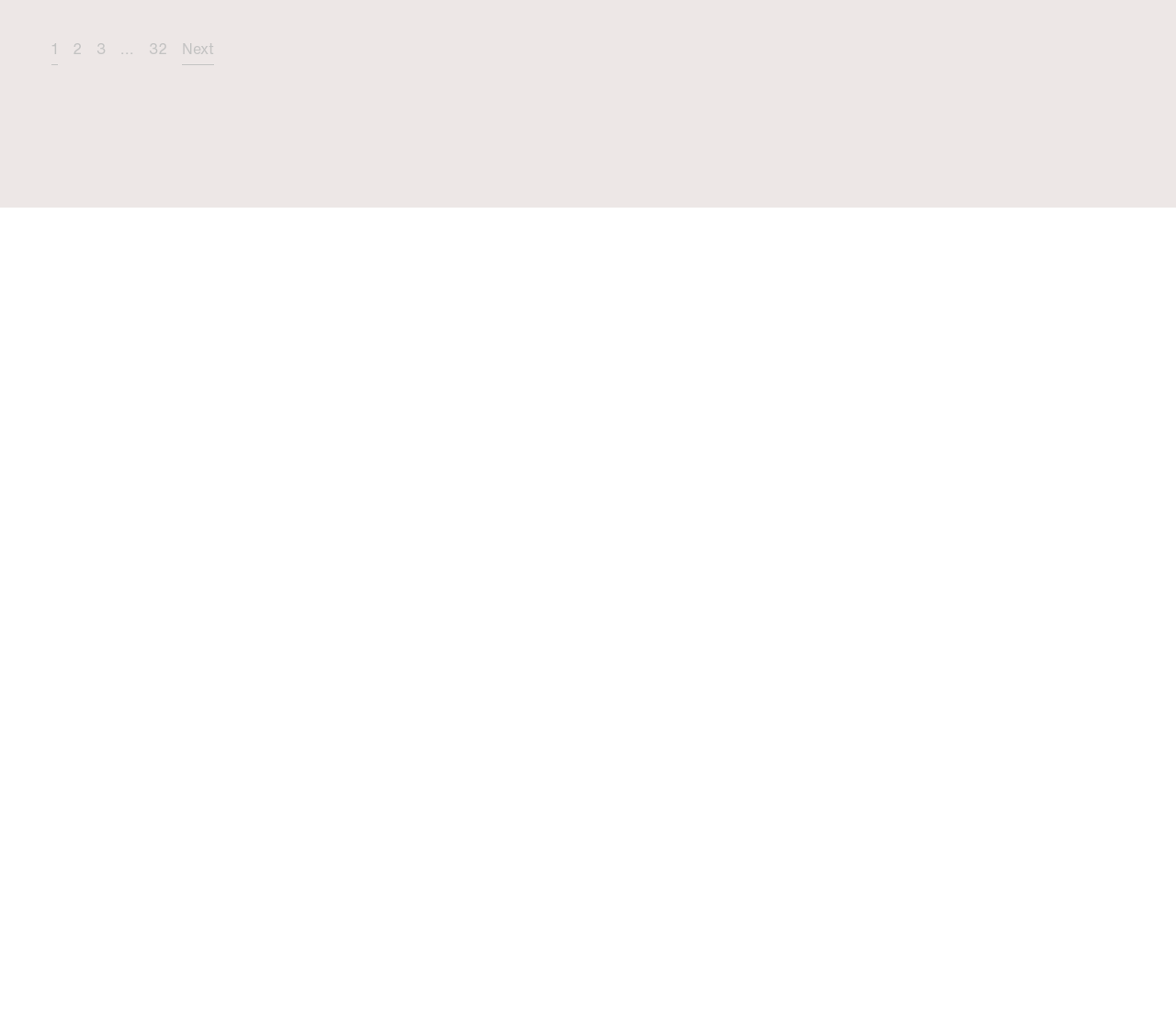Determine the bounding box coordinates of the section I need to click to execute the following instruction: "Contact us". Provide the coordinates as four float numbers between 0 and 1, i.e., [left, top, right, bottom].

None